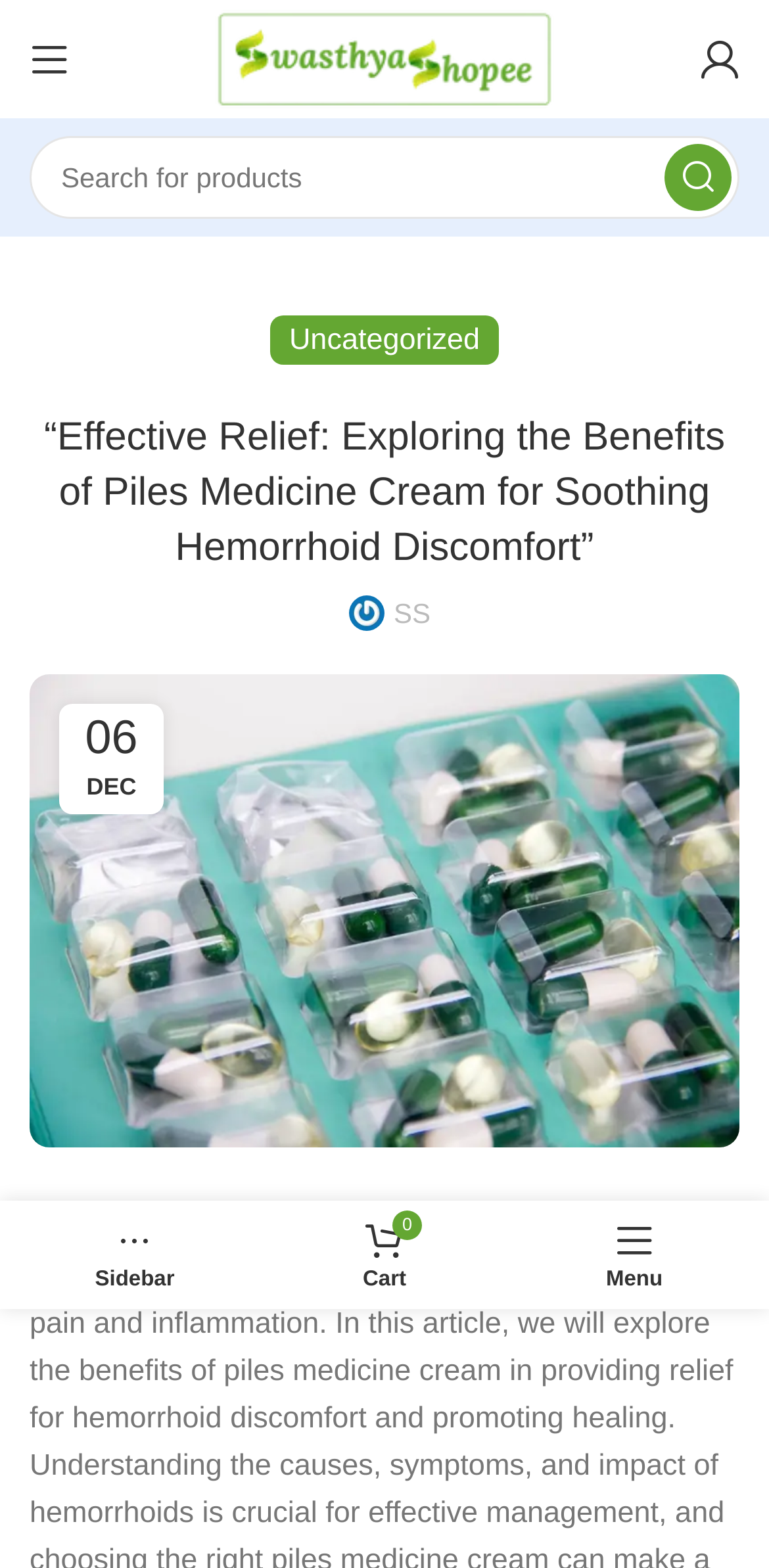Bounding box coordinates should be in the format (top-left x, top-left y, bottom-right x, bottom-right y) and all values should be floating point numbers between 0 and 1. Determine the bounding box coordinate for the UI element described as: Search

[0.864, 0.092, 0.951, 0.135]